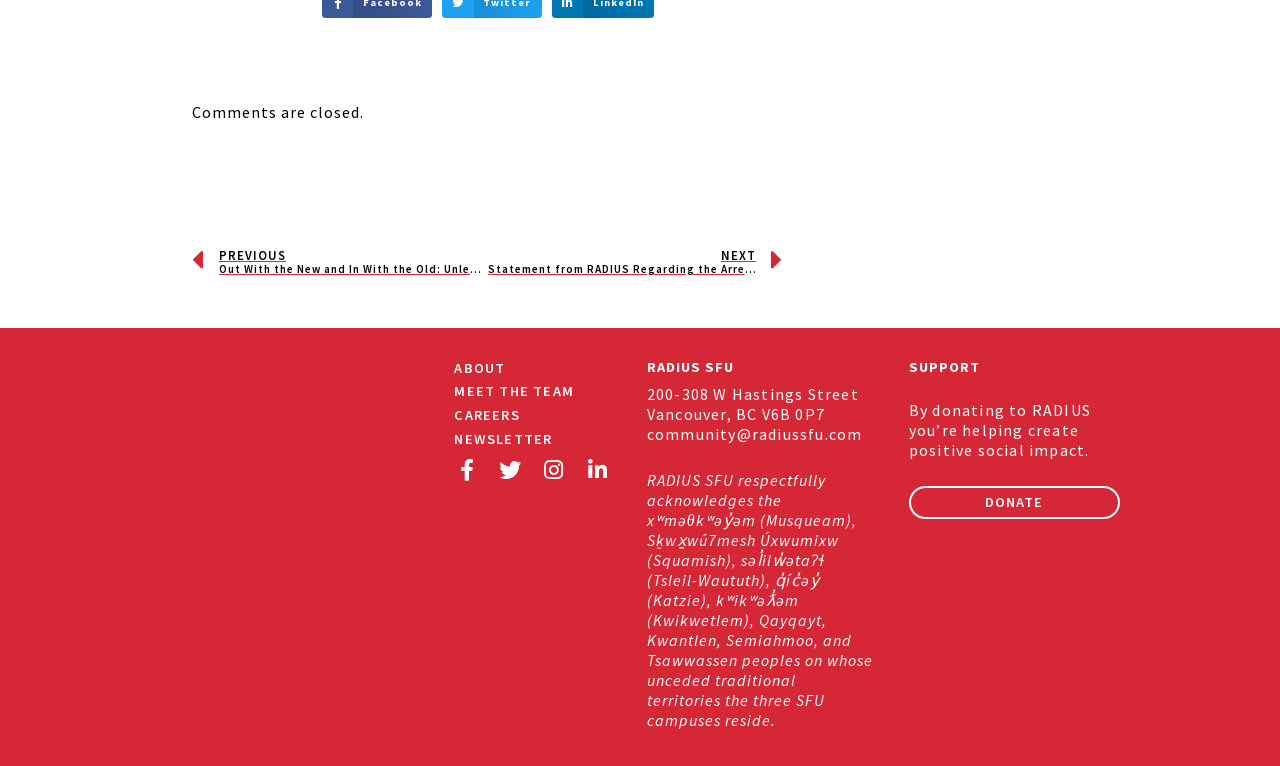What is the name of the organization? Please answer the question using a single word or phrase based on the image.

RADIUS SFU